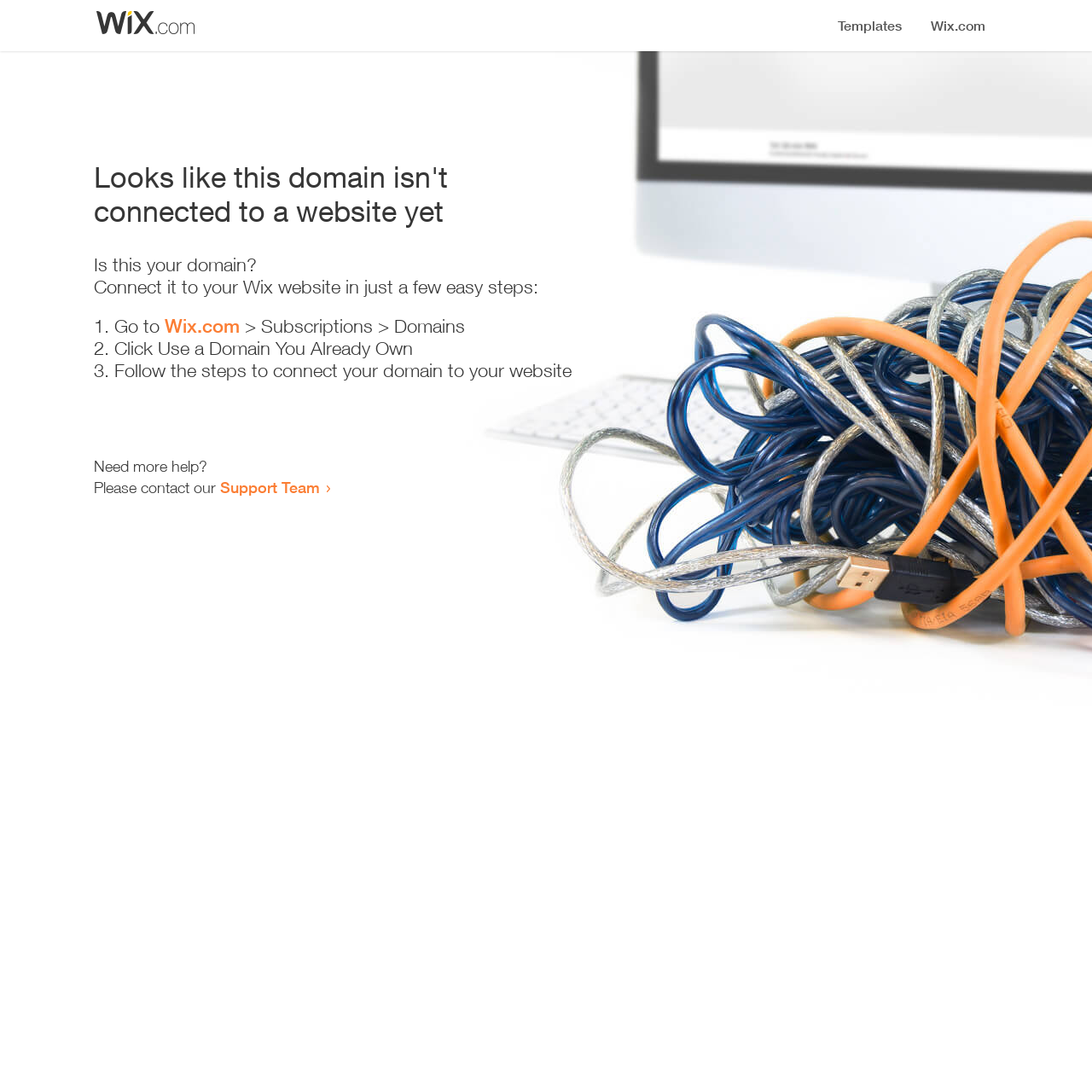What should you do if you need more help?
Based on the image, answer the question with a single word or brief phrase.

Contact Support Team